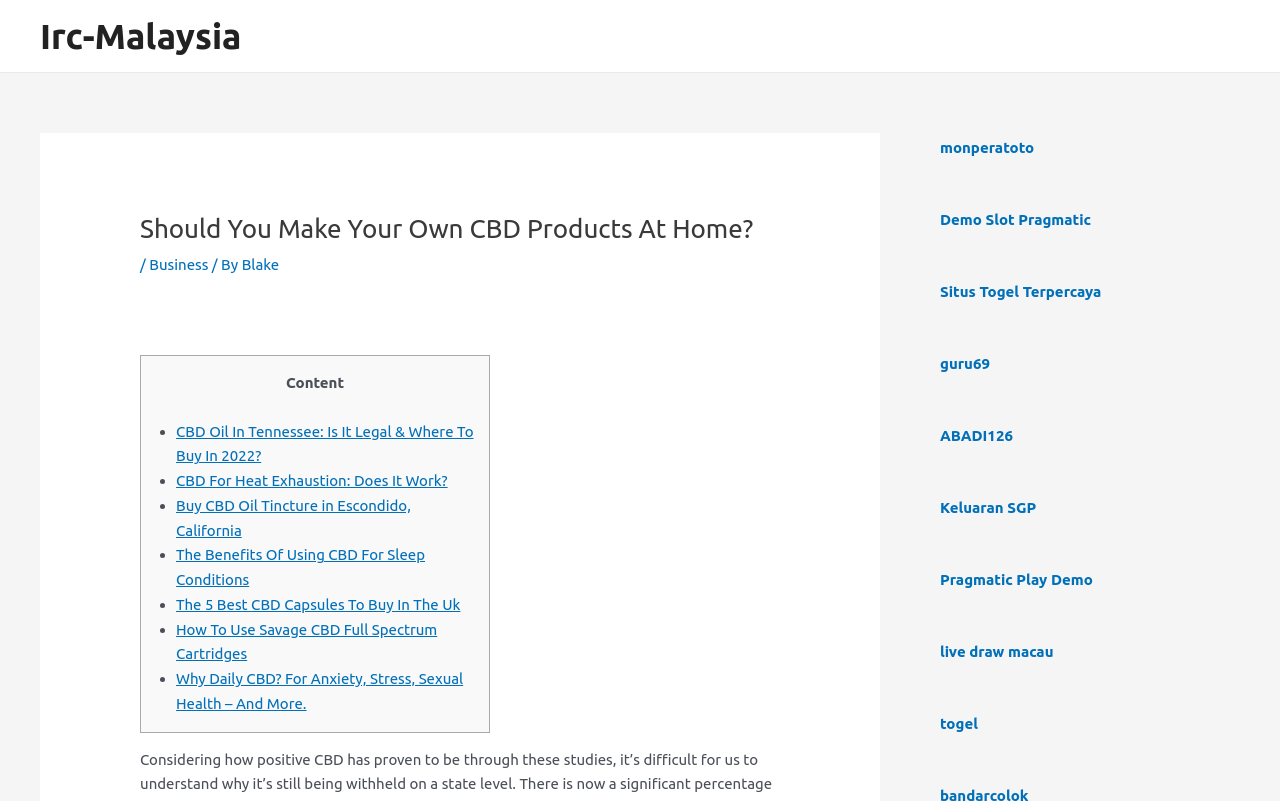Highlight the bounding box coordinates of the region I should click on to meet the following instruction: "Click on the link to read about CBD Oil In Tennessee".

[0.138, 0.528, 0.37, 0.58]